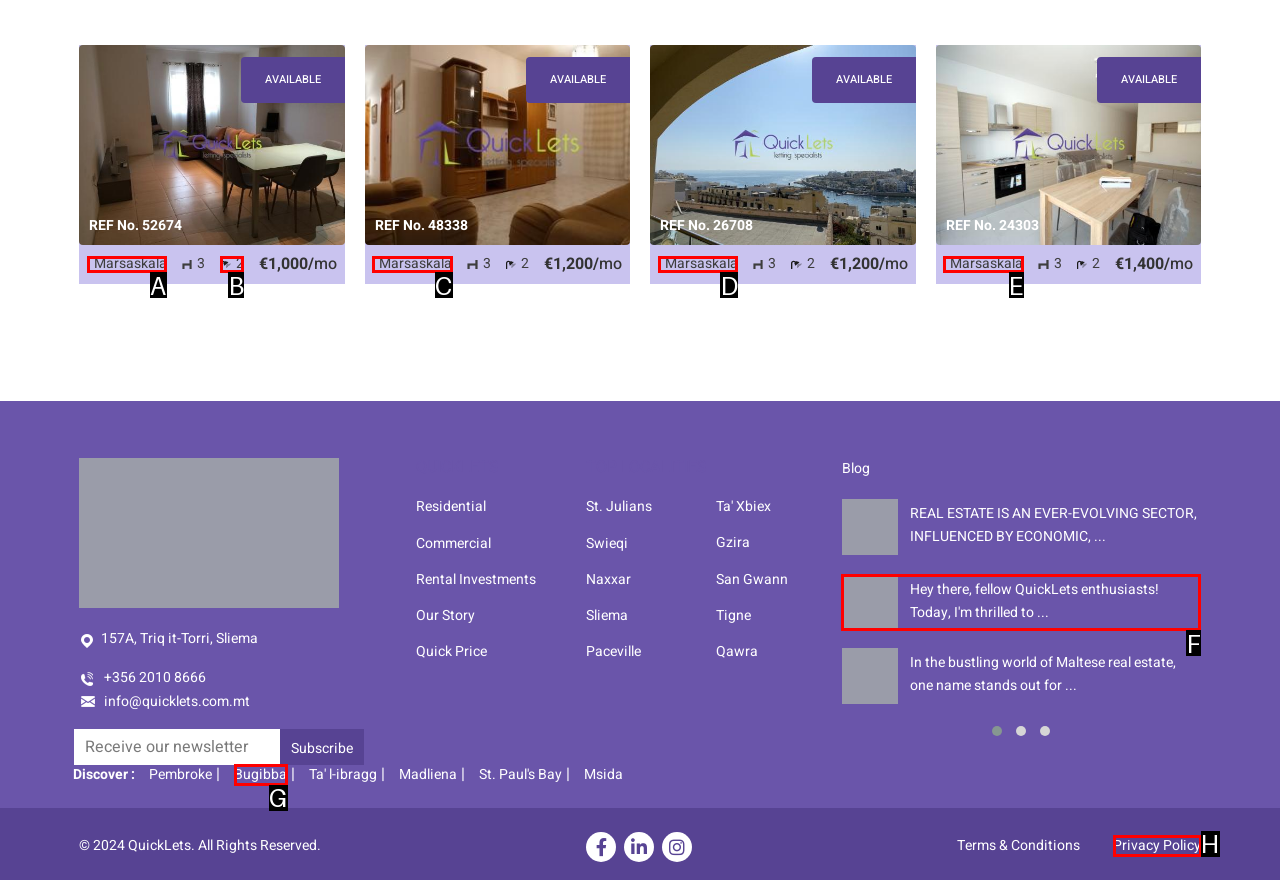Select the letter of the UI element you need to click to complete this task: Click the 'location-black Marsaskala' link.

A